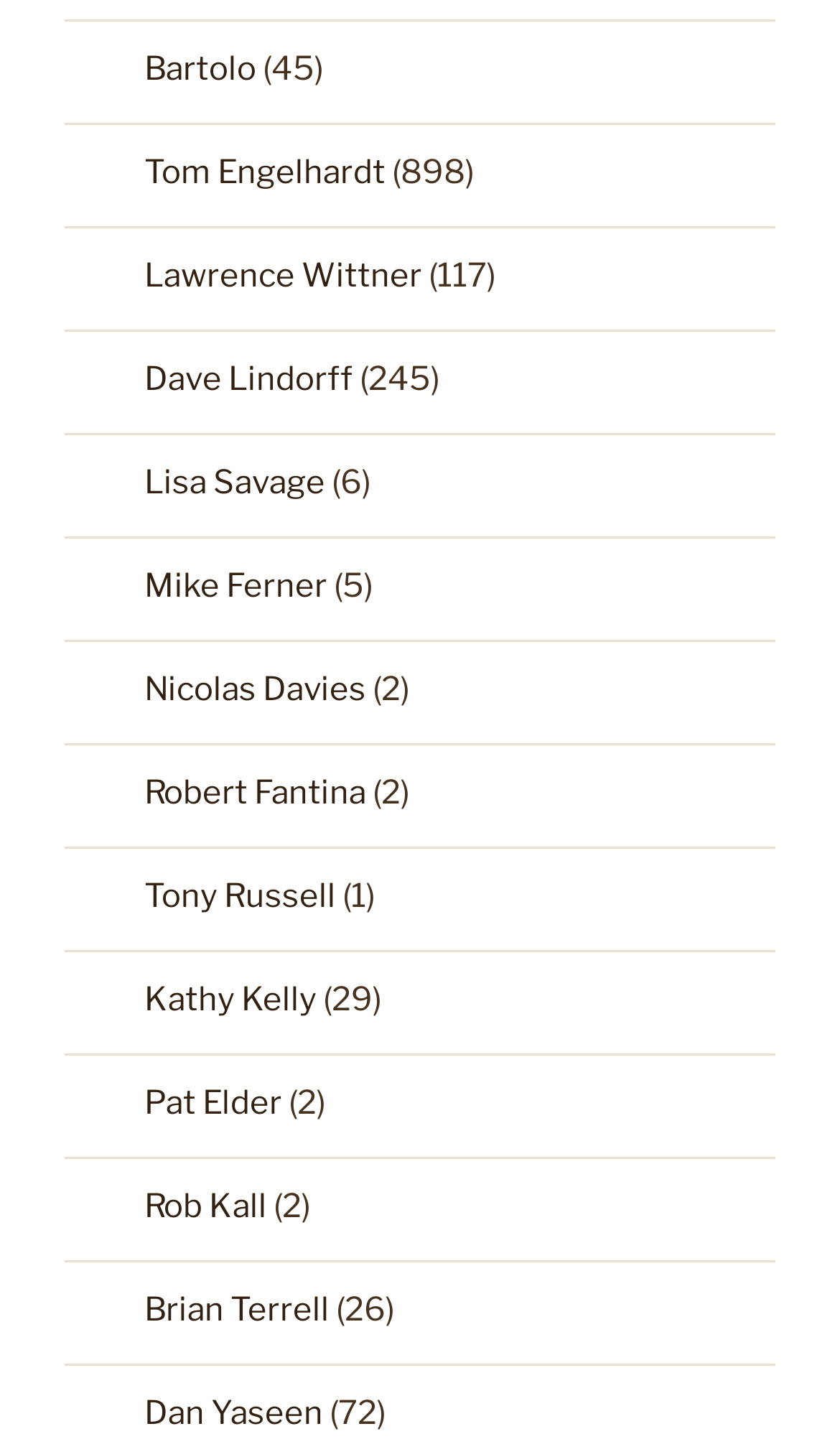Please provide the bounding box coordinate of the region that matches the element description: Bartolo. Coordinates should be in the format (top-left x, top-left y, bottom-right x, bottom-right y) and all values should be between 0 and 1.

[0.172, 0.035, 0.305, 0.062]